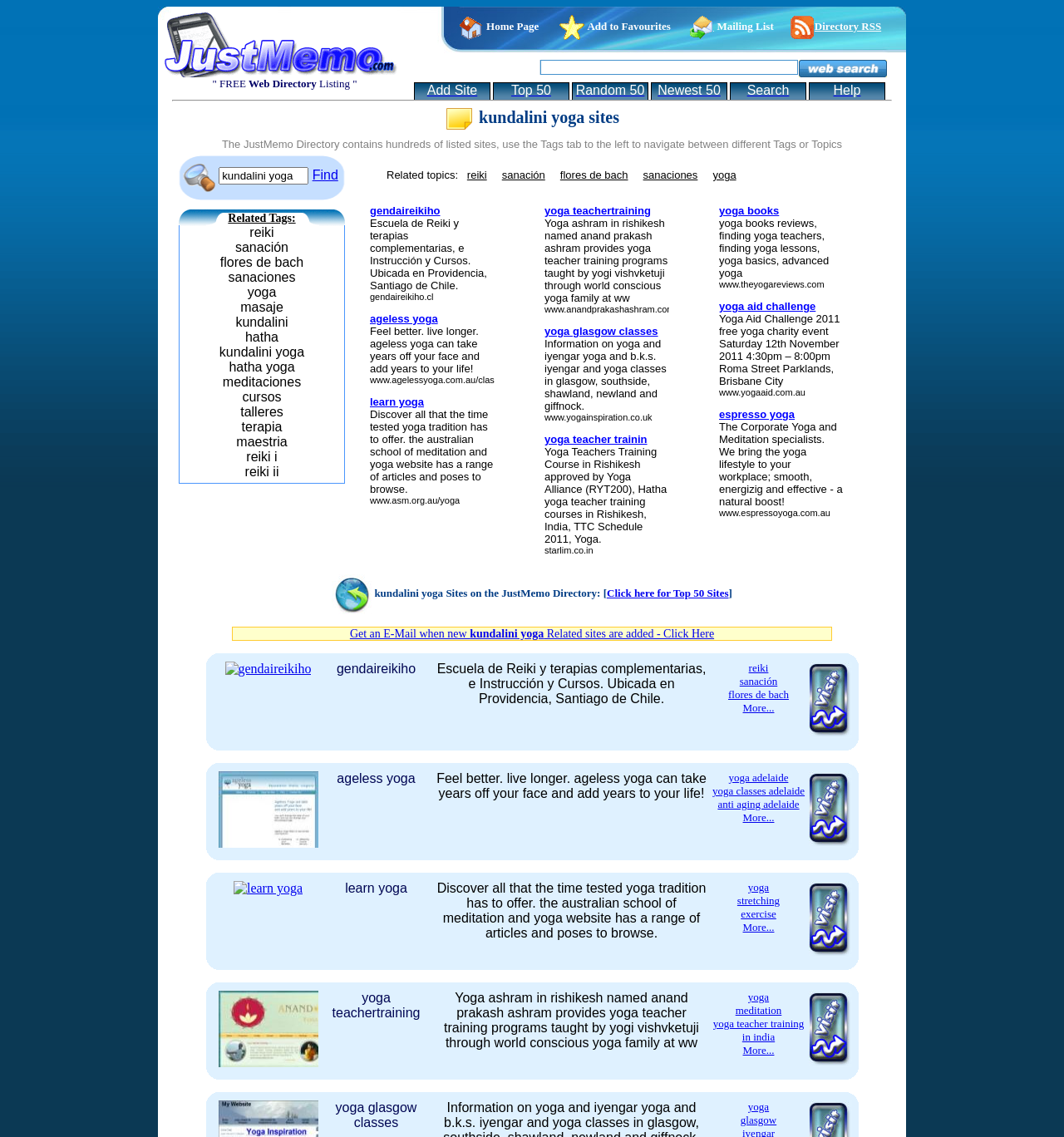Find the bounding box coordinates for the HTML element specified by: "www.yogaaid.com.au".

[0.676, 0.341, 0.757, 0.349]